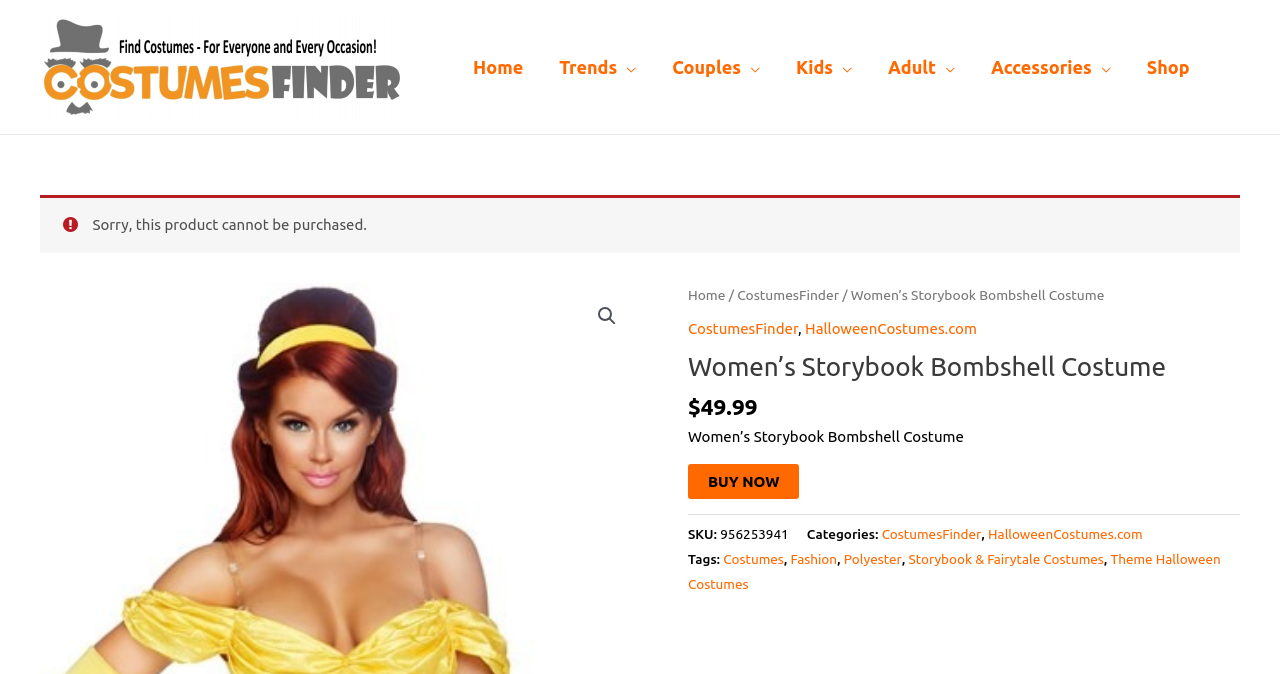Locate the coordinates of the bounding box for the clickable region that fulfills this instruction: "Click the 'CostumesFinder' breadcrumb link".

[0.576, 0.425, 0.655, 0.449]